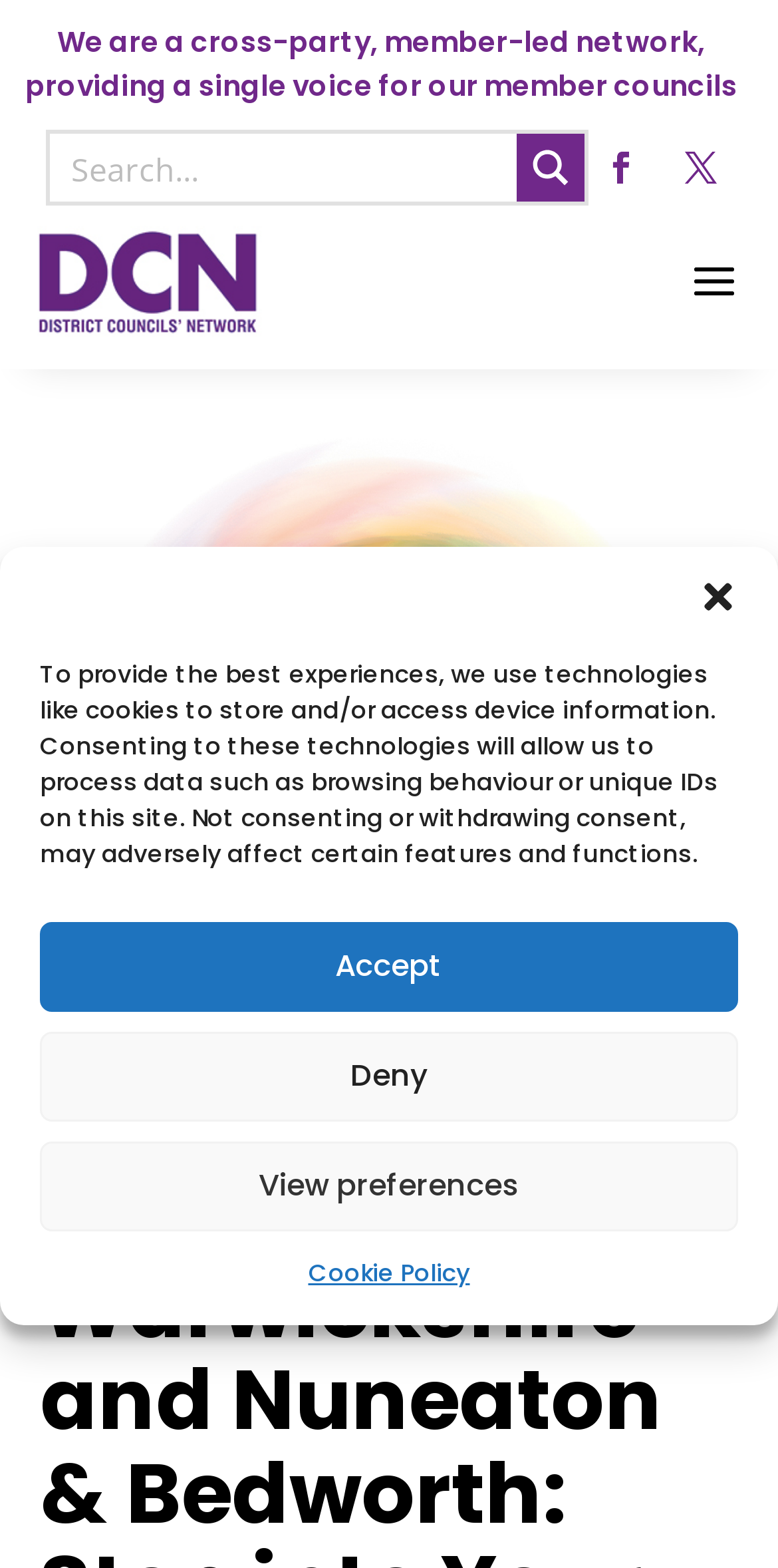Please locate the bounding box coordinates for the element that should be clicked to achieve the following instruction: "Close the dialog". Ensure the coordinates are given as four float numbers between 0 and 1, i.e., [left, top, right, bottom].

[0.897, 0.367, 0.949, 0.393]